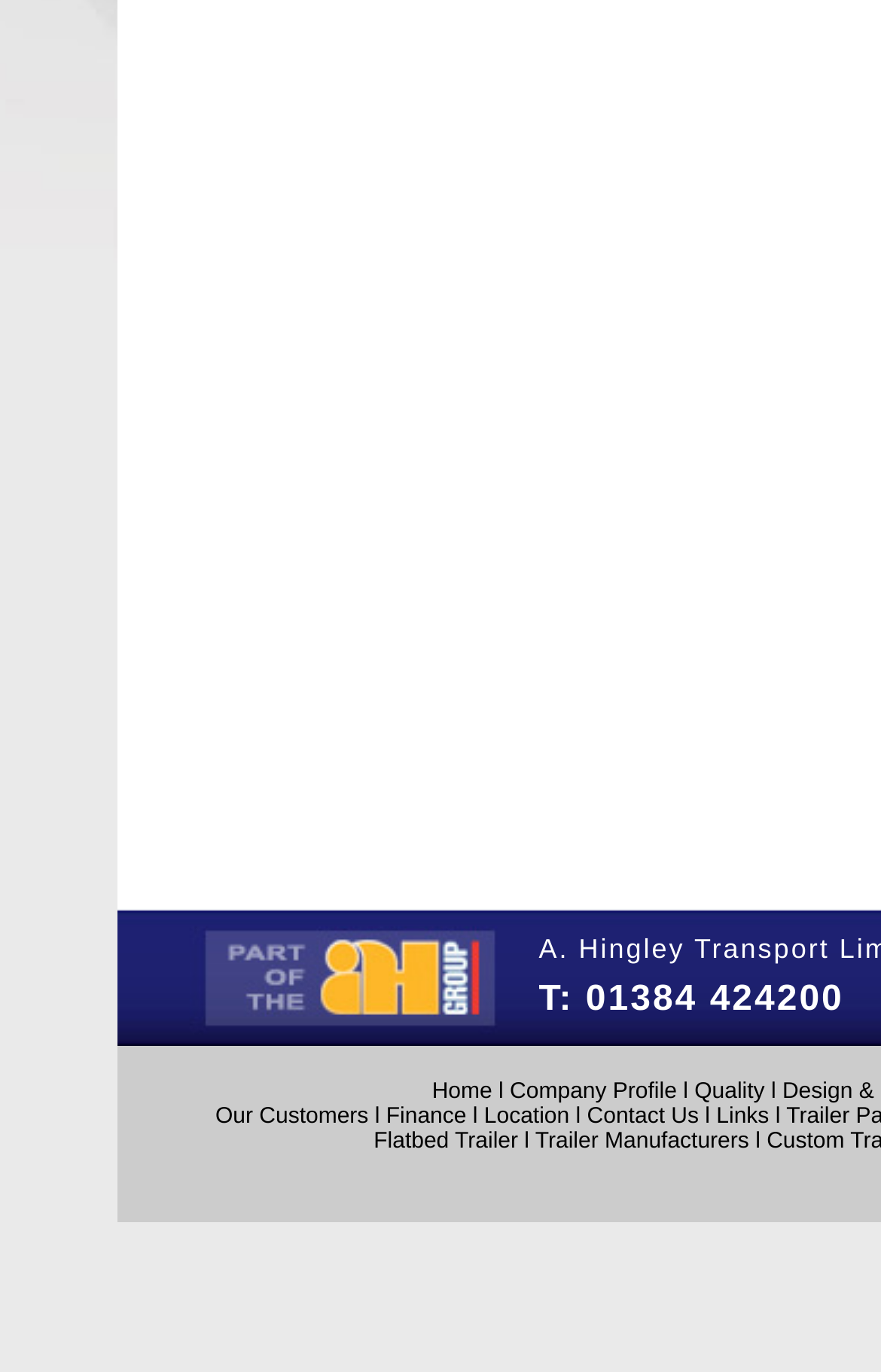Identify the bounding box coordinates of the specific part of the webpage to click to complete this instruction: "View Curtin's social media".

None